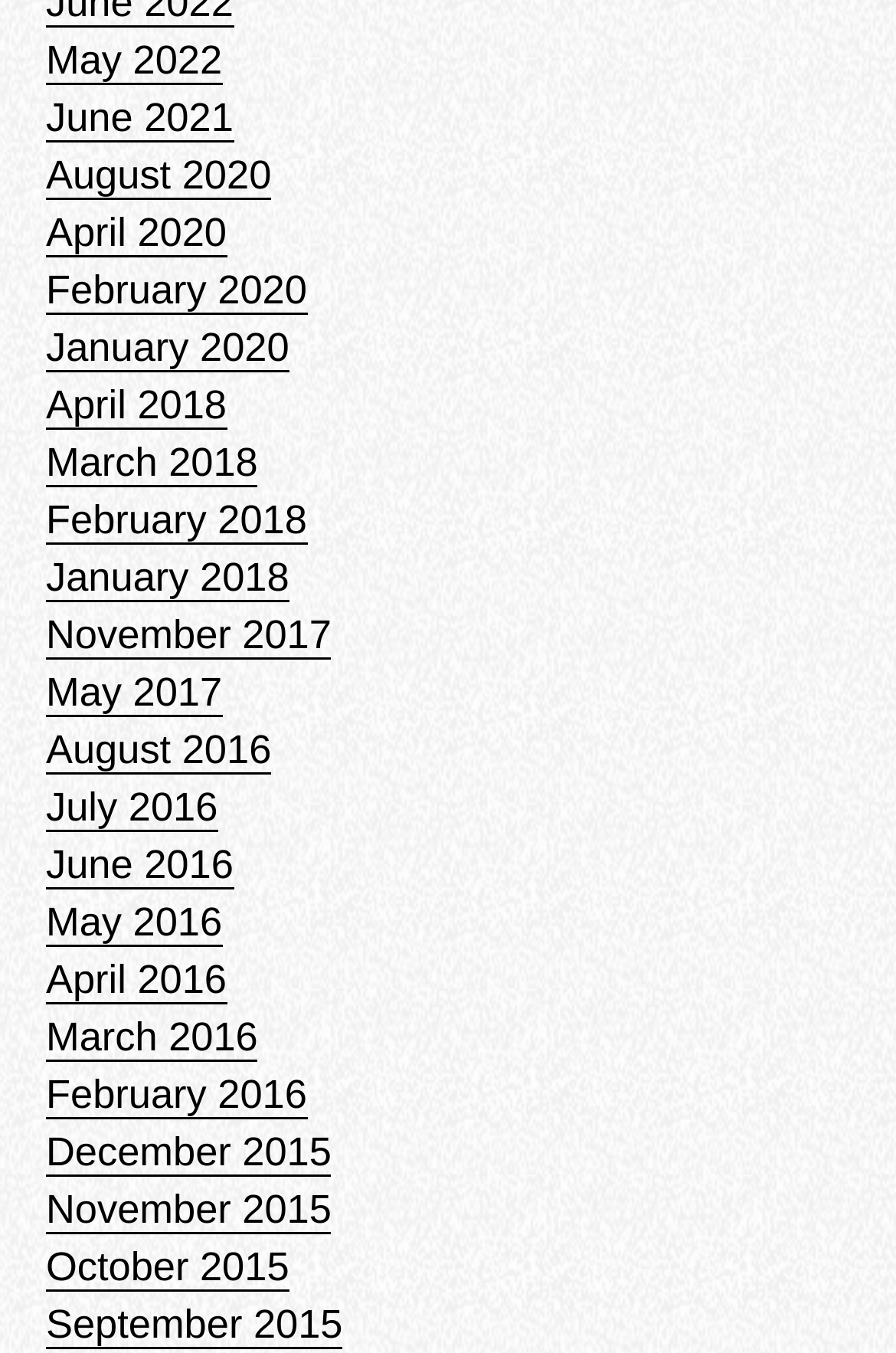Please identify the bounding box coordinates of the element that needs to be clicked to execute the following command: "view January 2018". Provide the bounding box using four float numbers between 0 and 1, formatted as [left, top, right, bottom].

[0.051, 0.41, 0.323, 0.445]